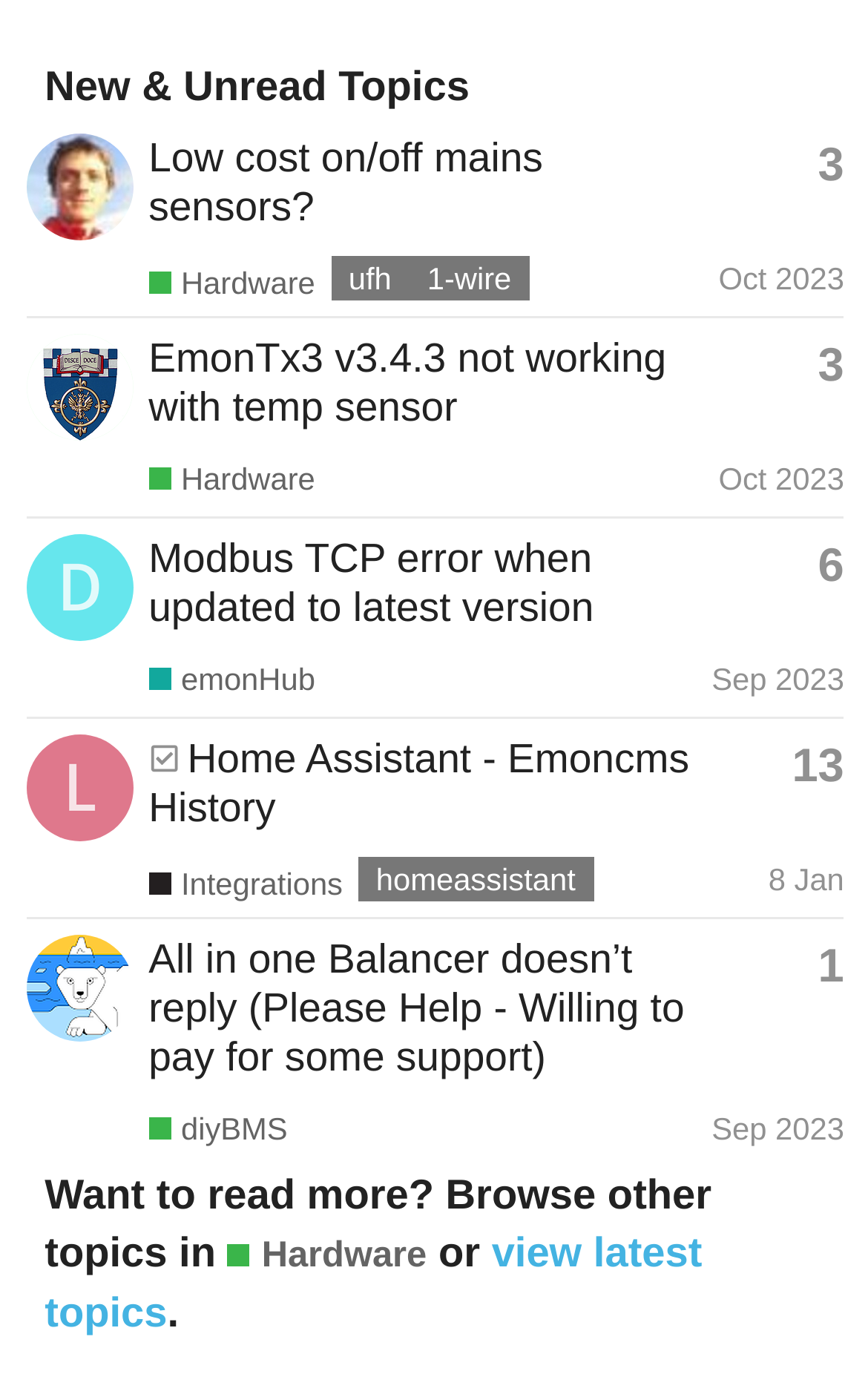Please provide a brief answer to the following inquiry using a single word or phrase:
Who is the latest poster of the fourth topic?

LeiChat